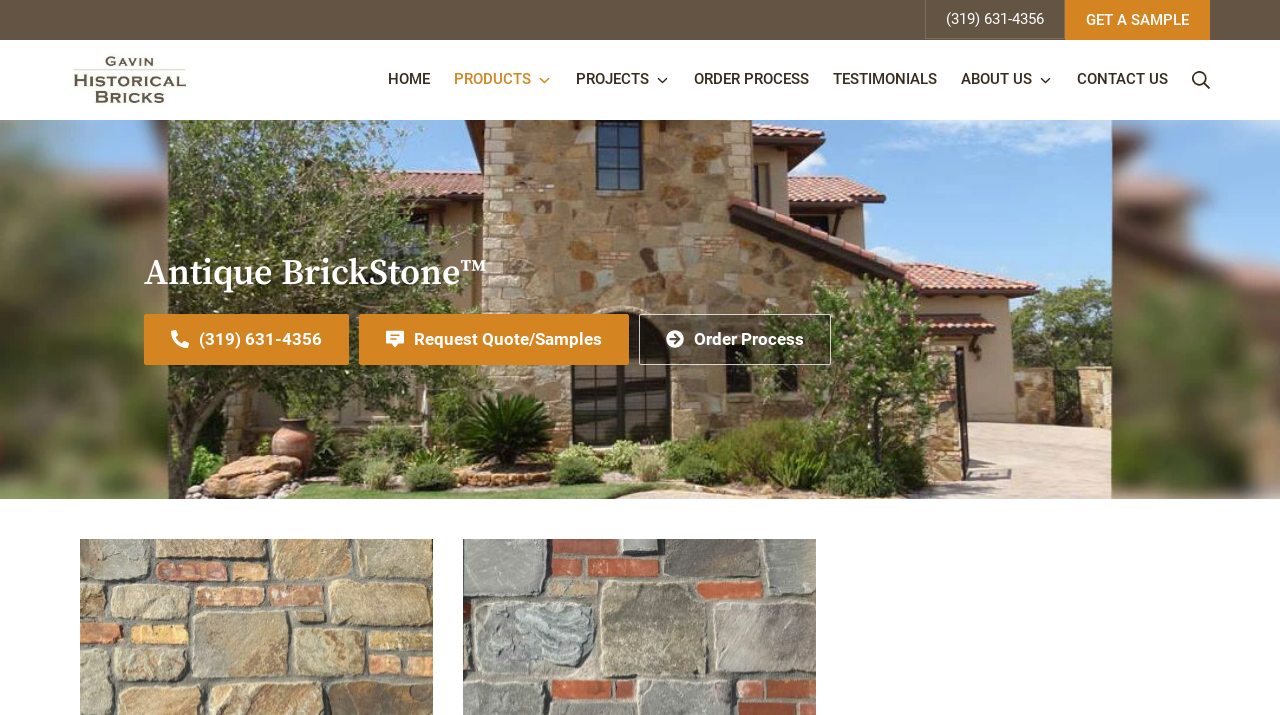Use a single word or phrase to answer the question:
What is the text on the top-left logo?

Historical Bricks Logo